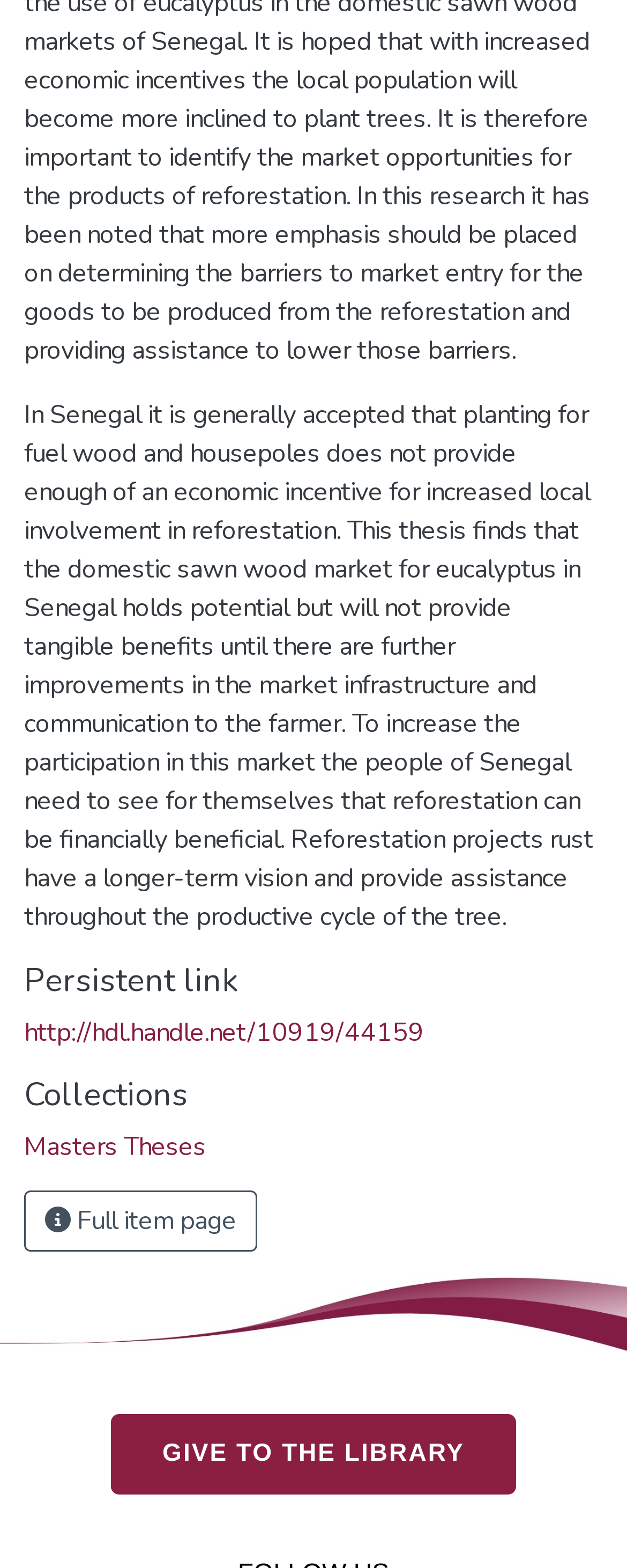What is the topic of the thesis?
Give a single word or phrase answer based on the content of the image.

Reforestation in Senegal